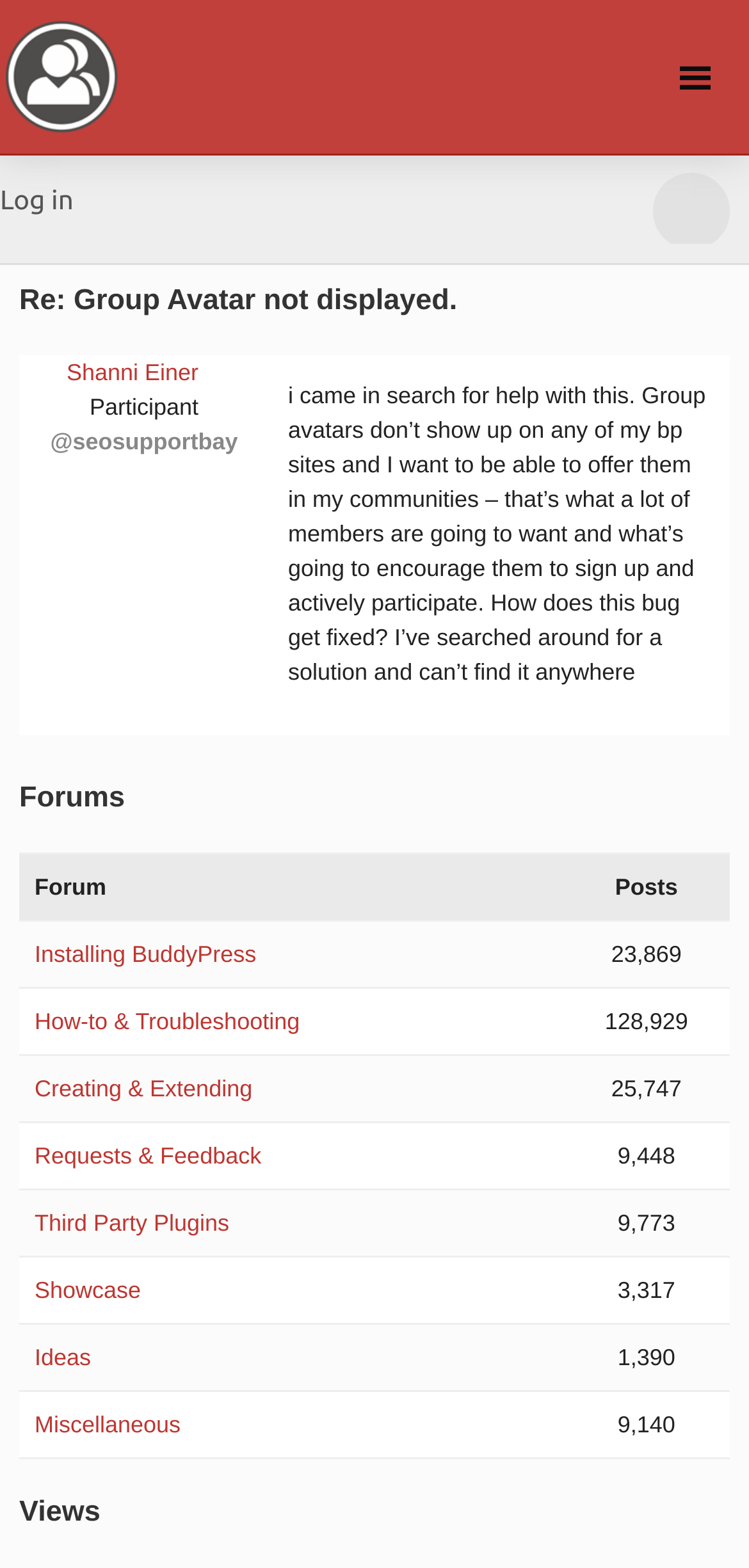What is the purpose of the 'Requests & Feedback' forum?
Based on the image, provide a one-word or brief-phrase response.

For requests and feedback